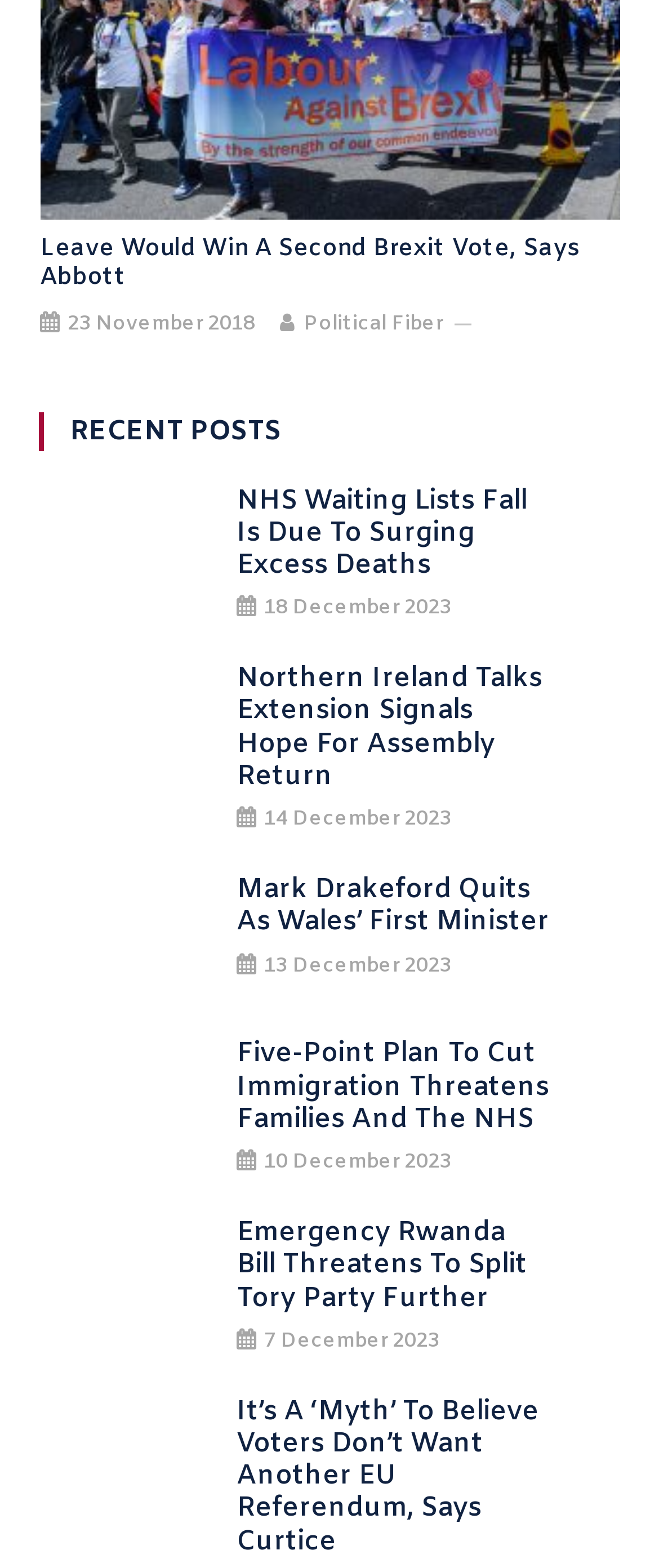Locate the bounding box coordinates of the clickable area needed to fulfill the instruction: "View recent posts".

None